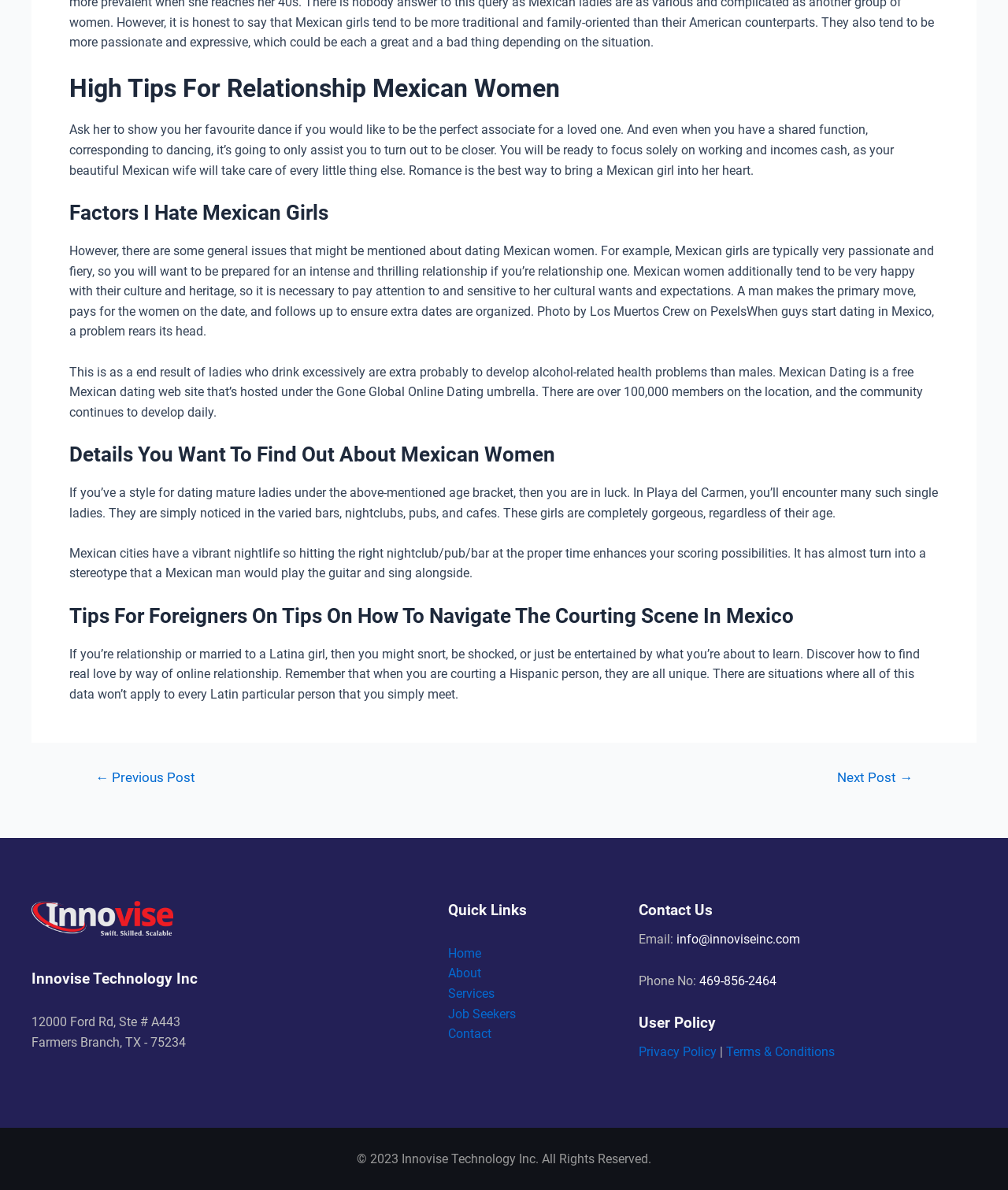Please identify the bounding box coordinates of the area I need to click to accomplish the following instruction: "Click on 'Next Post →'".

[0.81, 0.648, 0.926, 0.659]